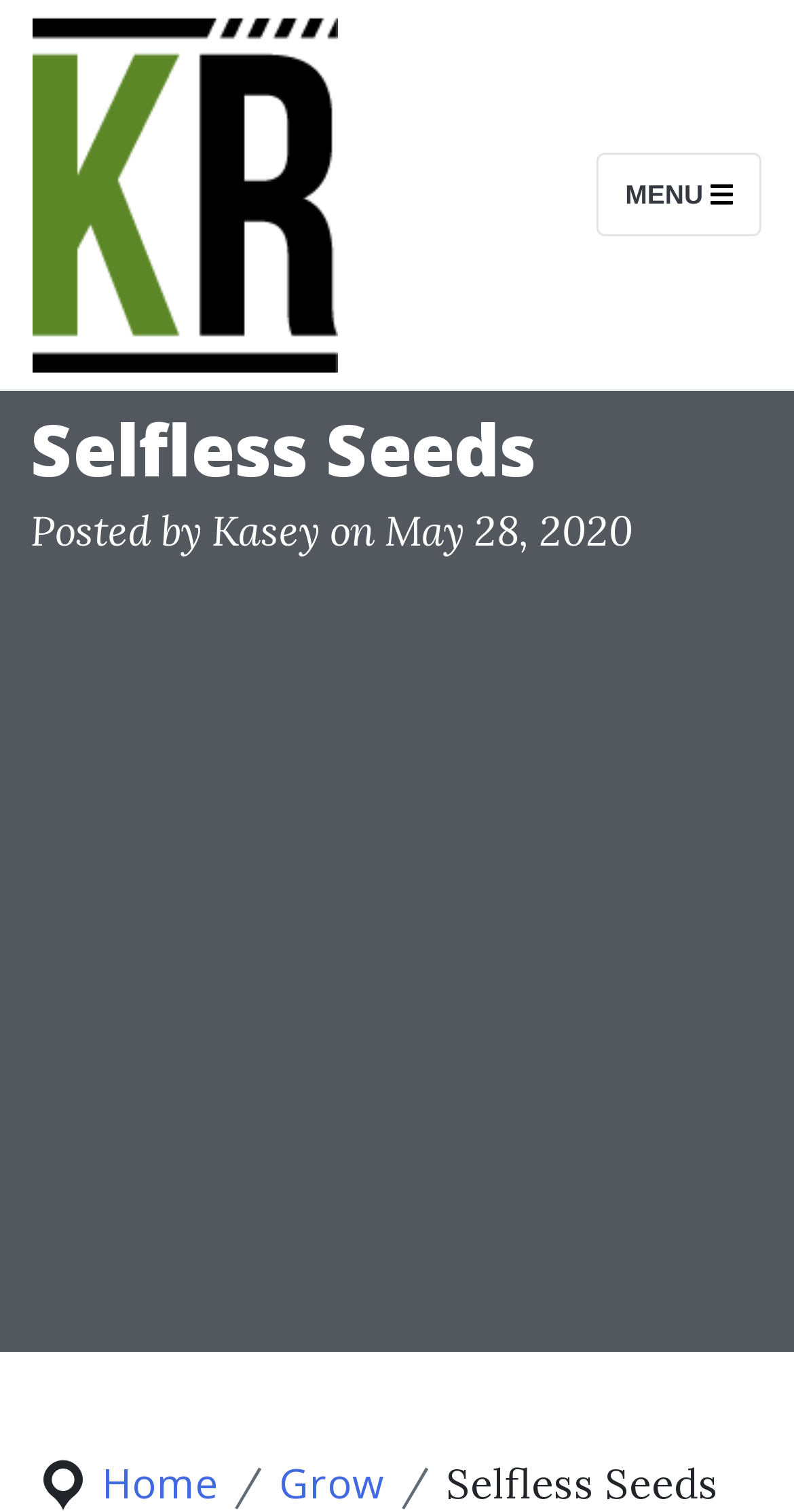What is the purpose of the button at the top right corner?
From the image, respond using a single word or phrase.

Toggle navigation